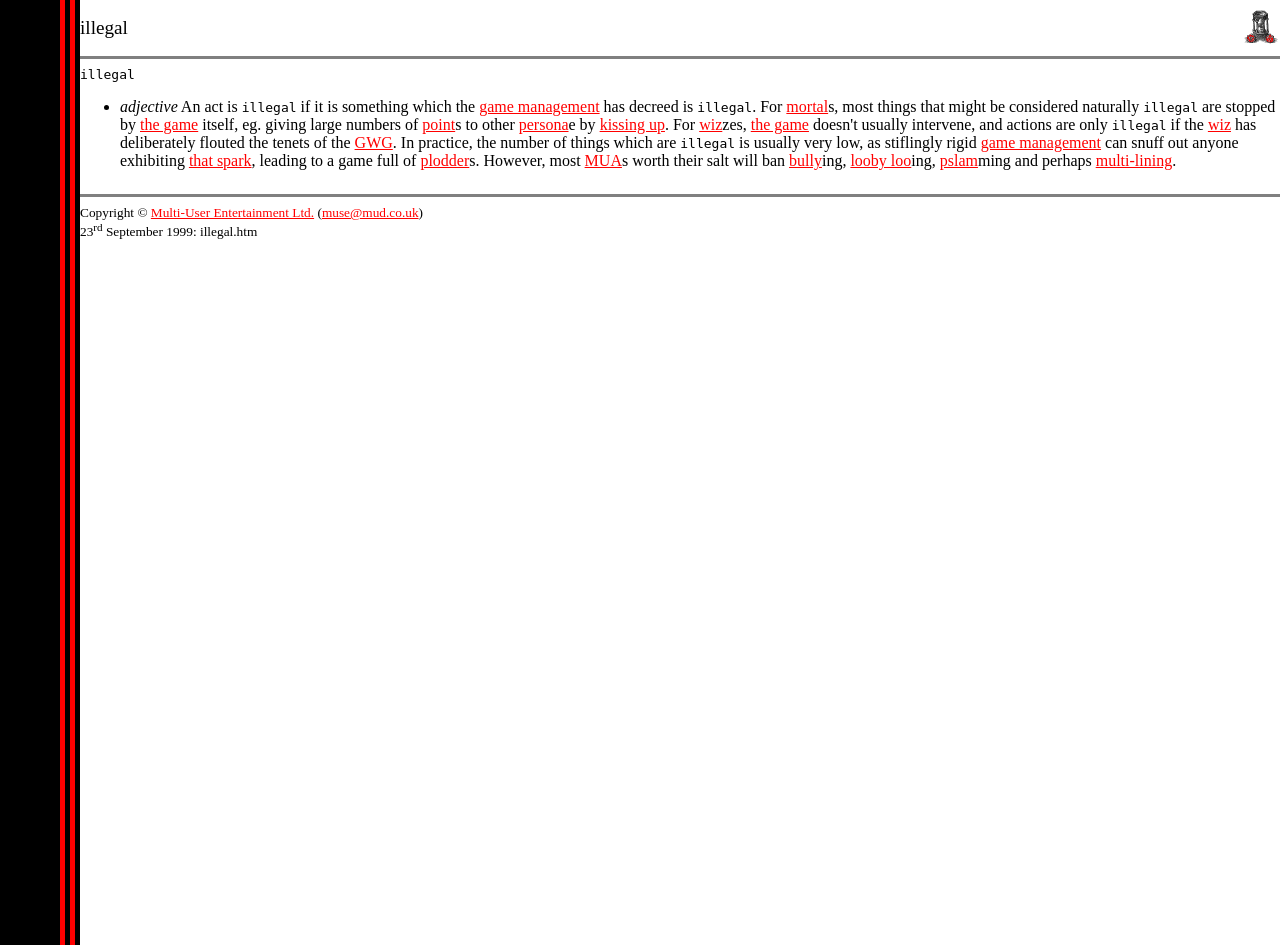Could you indicate the bounding box coordinates of the region to click in order to complete this instruction: "Visit MUA page".

[0.457, 0.161, 0.486, 0.179]